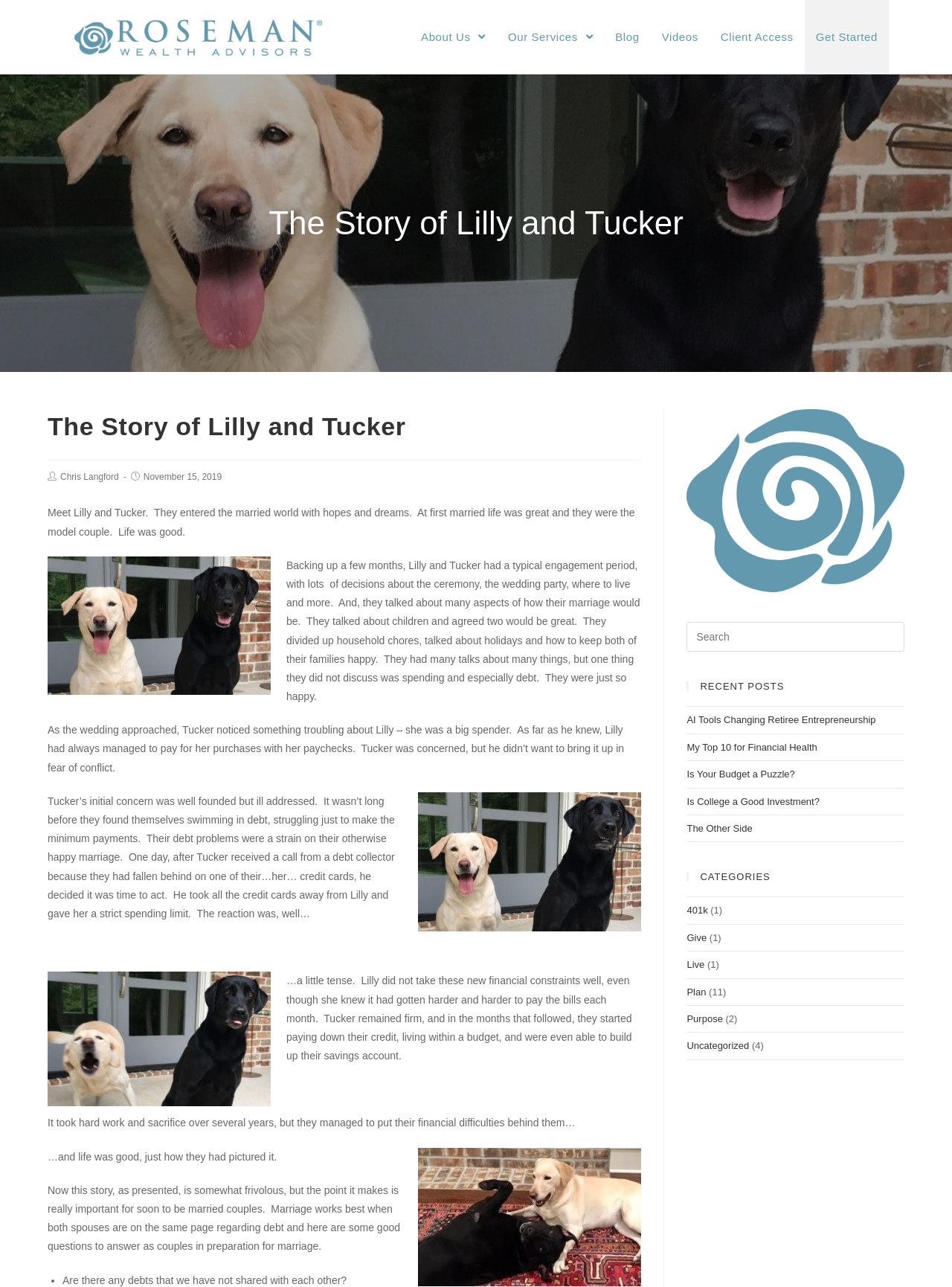Examine the screenshot and answer the question in as much detail as possible: How many links are in the main navigation menu?

The main navigation menu is located at the top of the webpage, and it contains links to 'About Us', 'Our Services', 'Blog', 'Videos', 'Client Access', and 'Get Started'. There are 6 links in total.